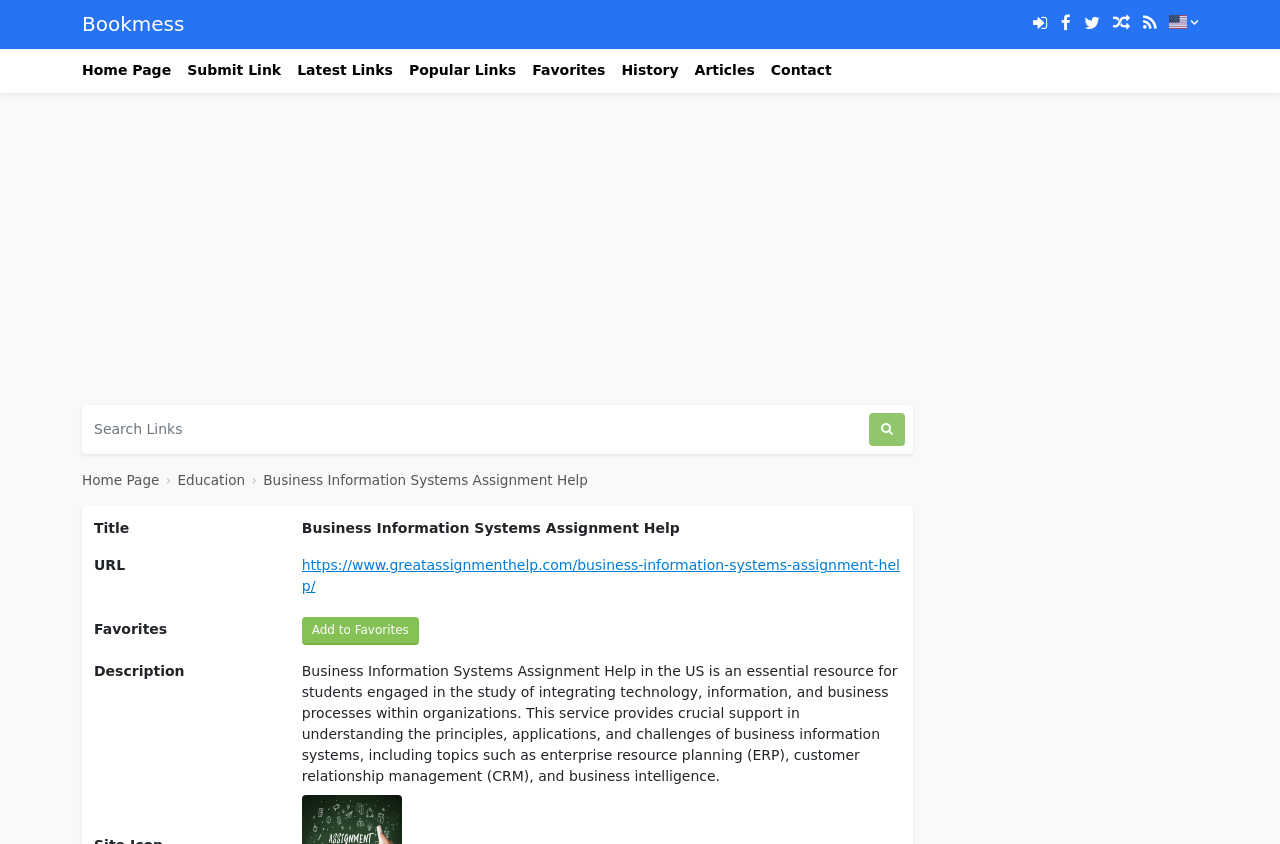Identify the bounding box coordinates of the clickable region required to complete the instruction: "Search for links". The coordinates should be given as four float numbers within the range of 0 and 1, i.e., [left, top, right, bottom].

[0.07, 0.489, 0.673, 0.528]